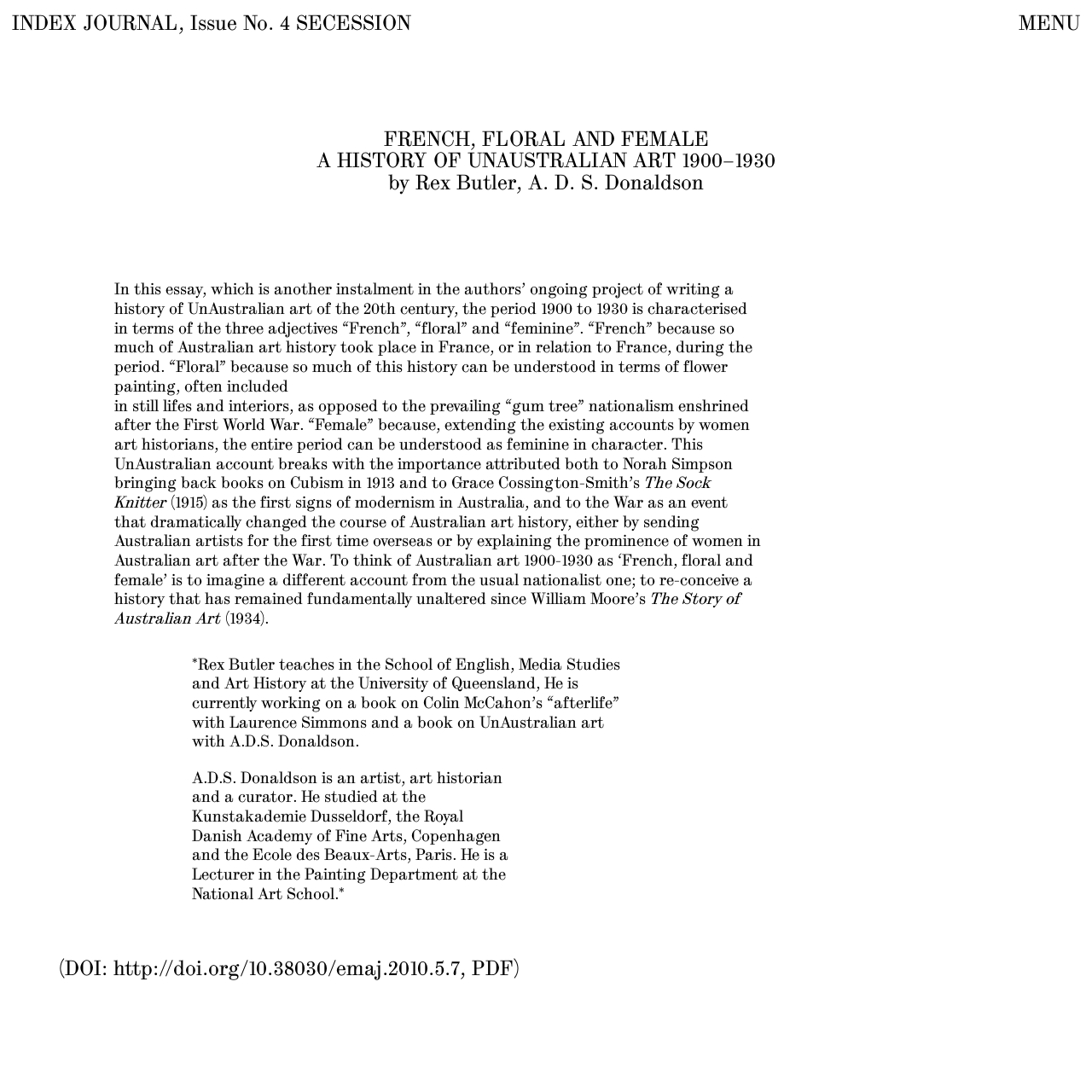Please provide a brief answer to the following inquiry using a single word or phrase:
What is the affiliation of Rex Butler?

University of Queensland